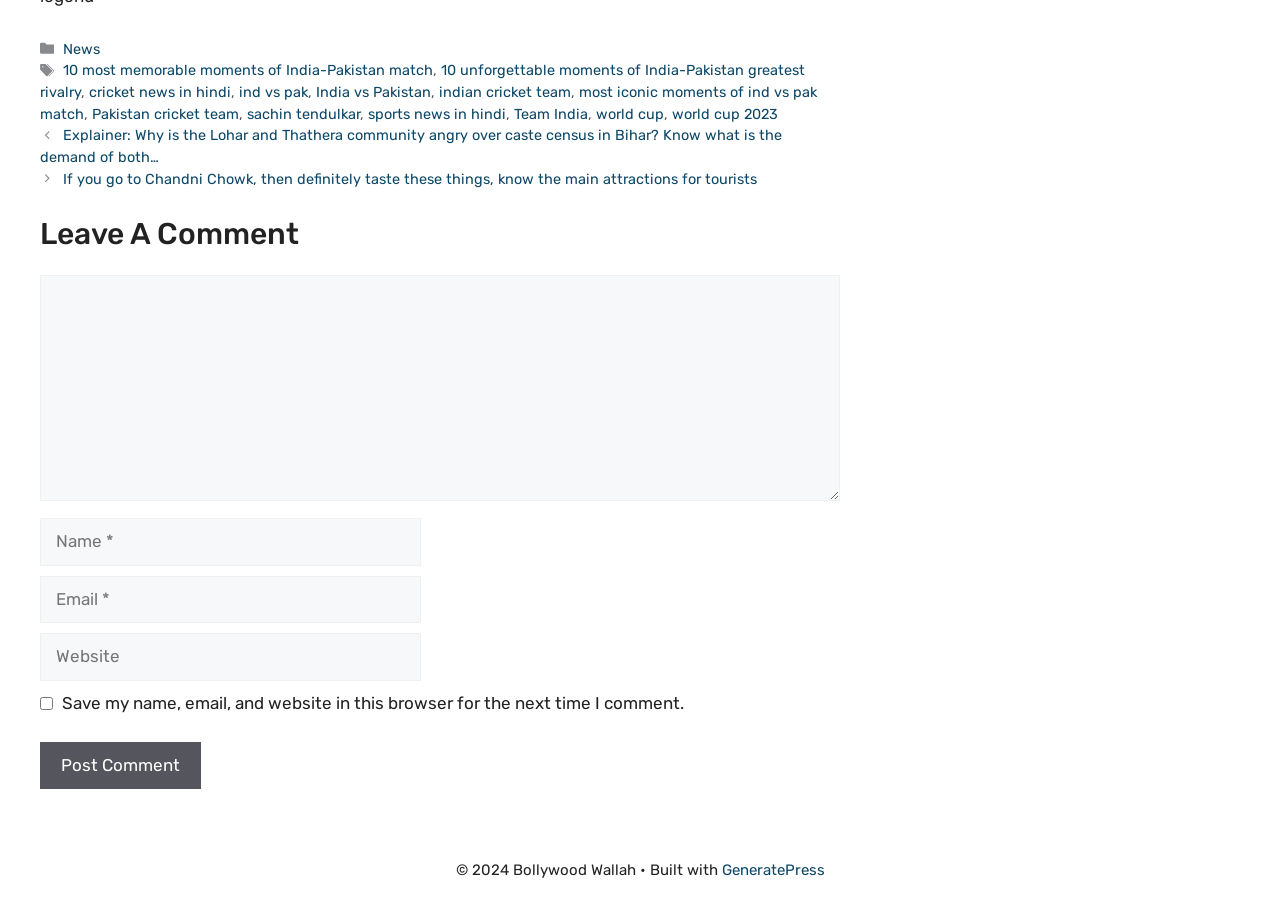Please determine the bounding box coordinates for the element with the description: "parent_node: Comment name="email" placeholder="Email *"".

[0.031, 0.638, 0.329, 0.691]